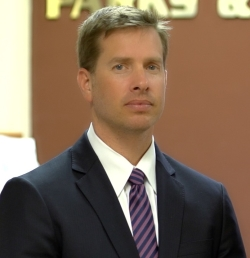Explain the image in a detailed way.

The image features Andrew Parks, a seasoned DUI defense attorney based in Fort Myers, Florida. He is presented in a professional setting, dressed in a sharp suit with a white shirt and a striped tie, exuding a confident demeanor. Behind him is a backdrop with the firm's name, "Parks & Braxton, PA," hinting at his affiliation with a legal practice that serves clients facing various criminal offenses. The image reflects his extensive experience and commitment to defending clients, as highlighted in the accompanying text about his qualifications and background in law.